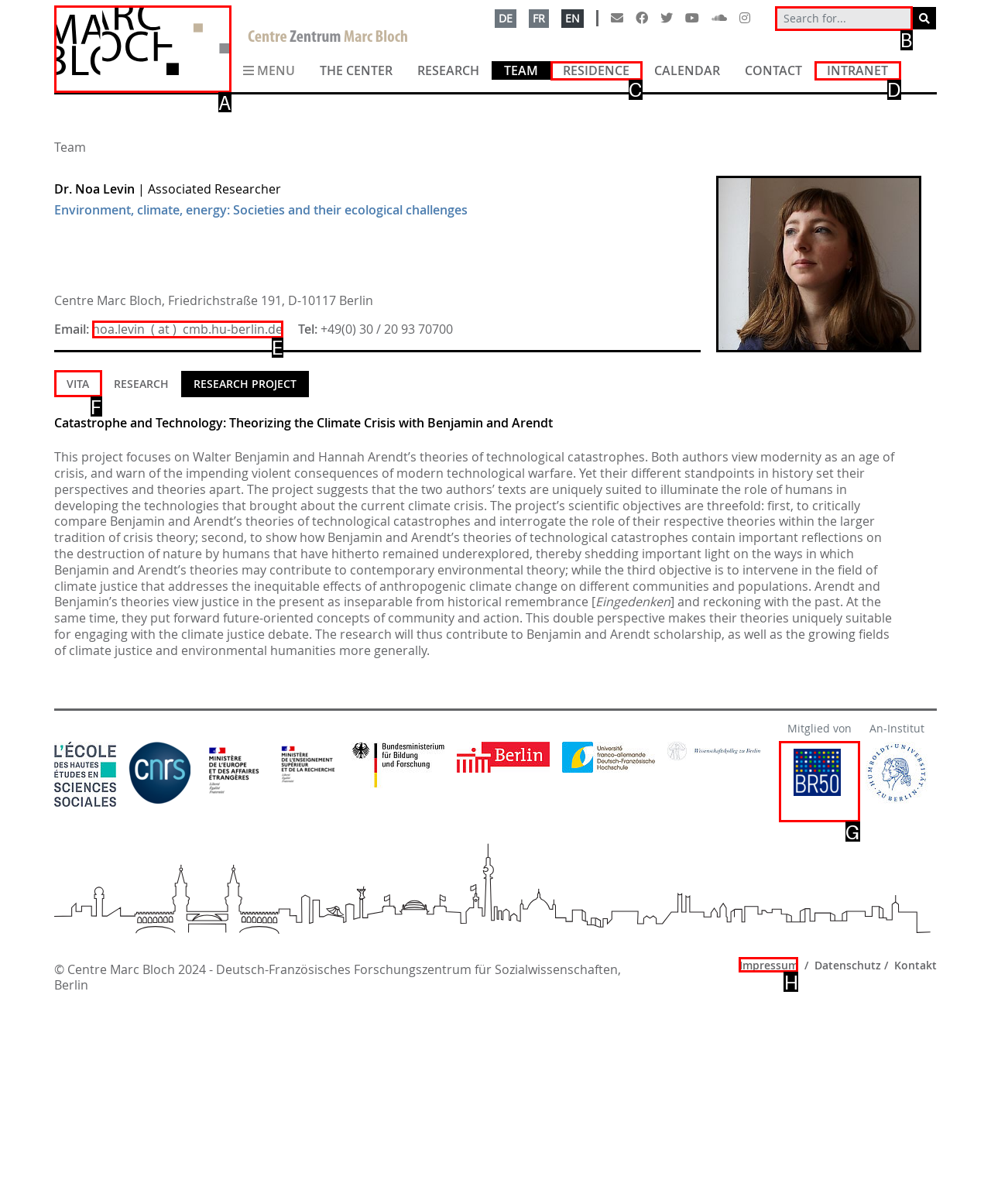Specify which element within the red bounding boxes should be clicked for this task: Go to the Centre Marc Bloch's homepage Respond with the letter of the correct option.

A